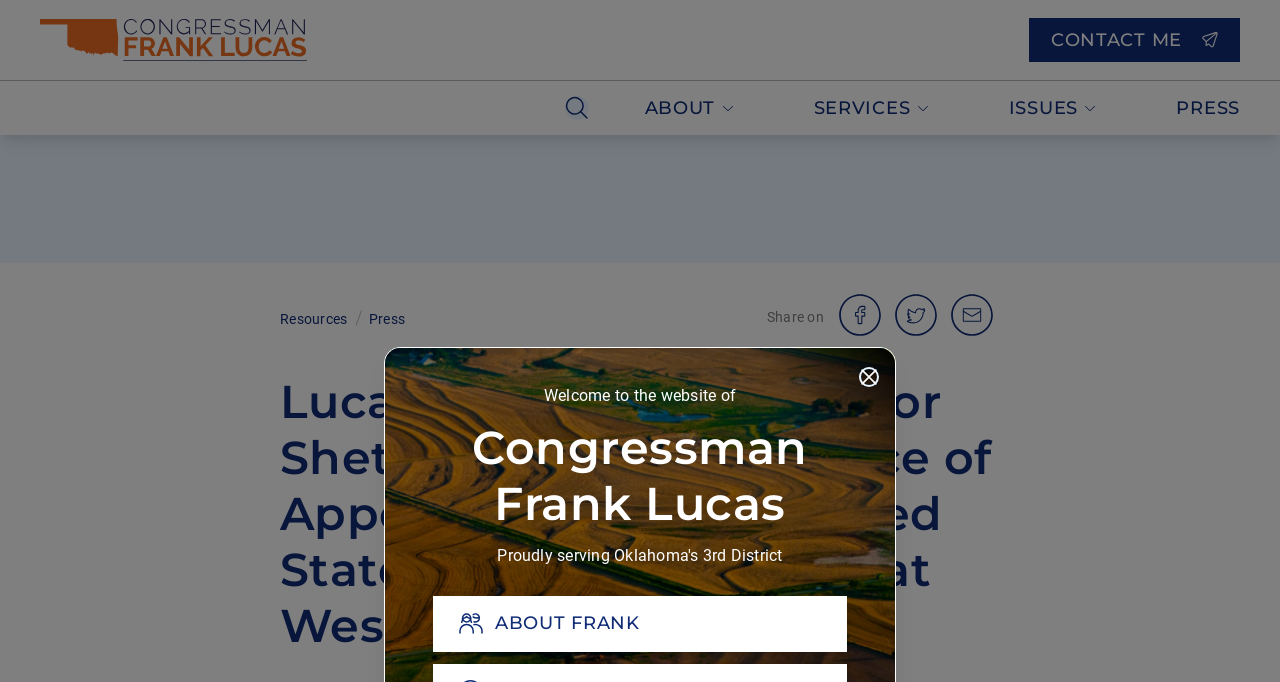Locate the bounding box coordinates of the area to click to fulfill this instruction: "Click the 'CONTACT ME' button". The bounding box should be presented as four float numbers between 0 and 1, in the order [left, top, right, bottom].

[0.804, 0.026, 0.969, 0.091]